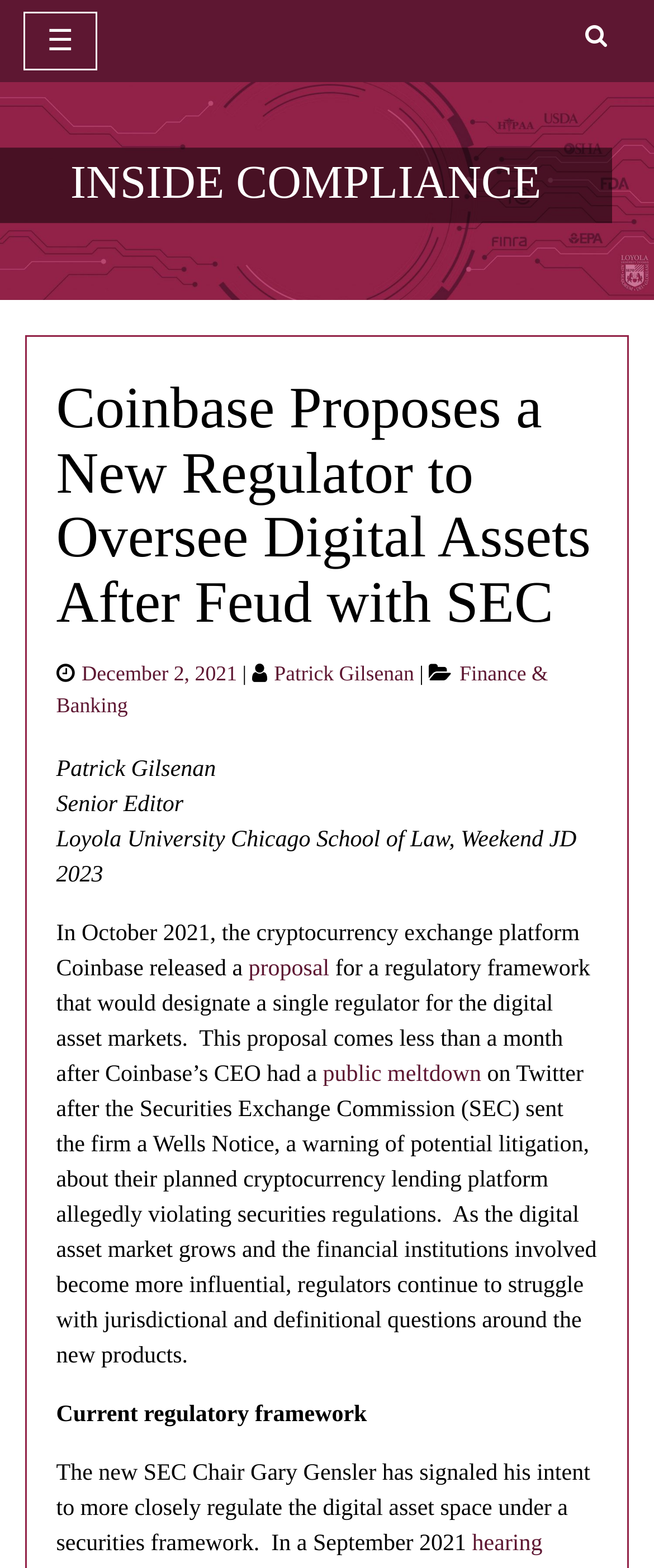What event triggered the proposal mentioned in the article?
Provide a detailed answer to the question using information from the image.

The webpage content mentions that the proposal comes less than a month after Coinbase's CEO had a public meltdown on Twitter after the Securities Exchange Commission (SEC) sent the firm a Wells Notice, indicating that the event that triggered the proposal was the SEC sending a Wells Notice to Coinbase.